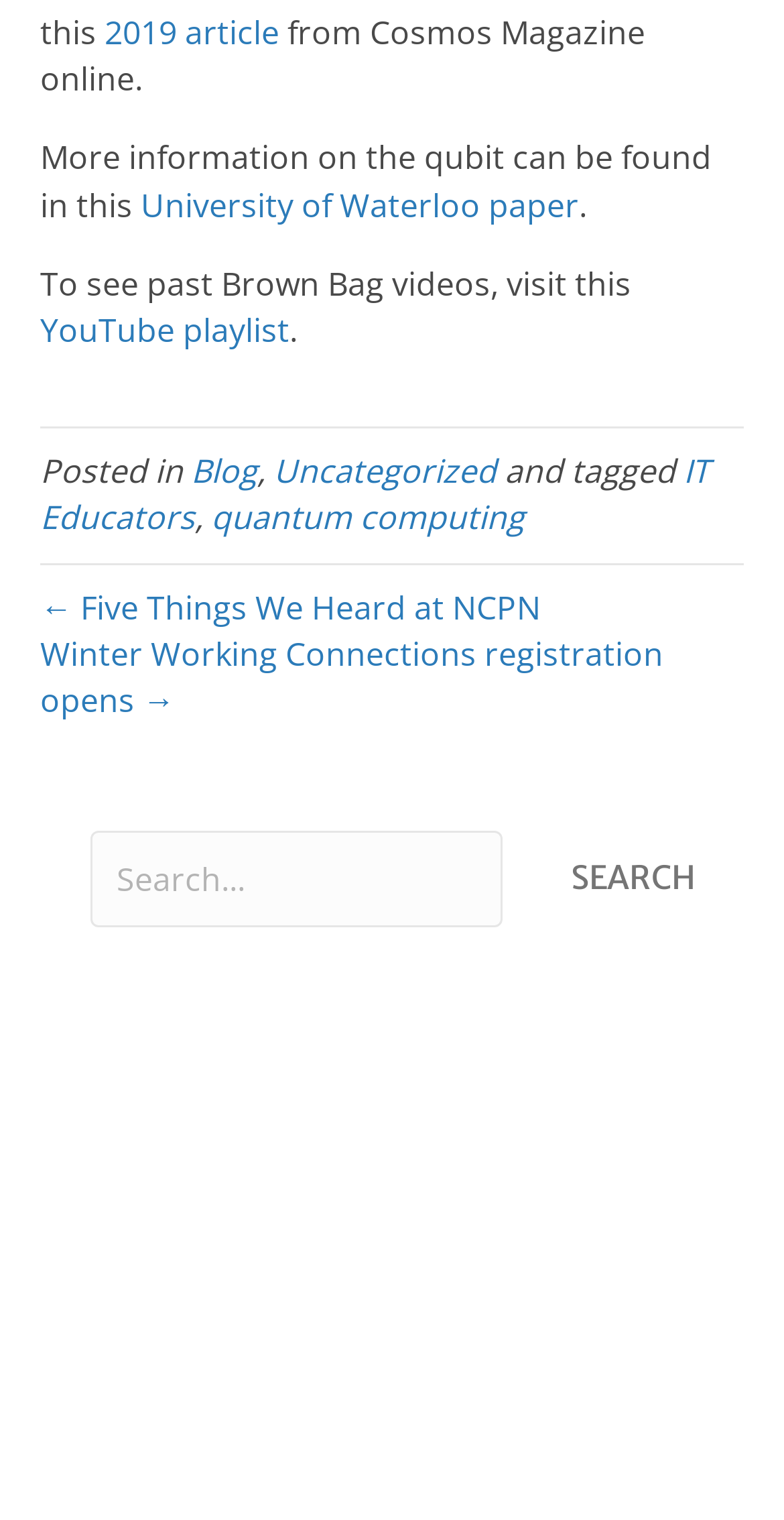Provide the bounding box coordinates of the UI element this sentence describes: "Uncategorized".

[0.349, 0.295, 0.633, 0.324]